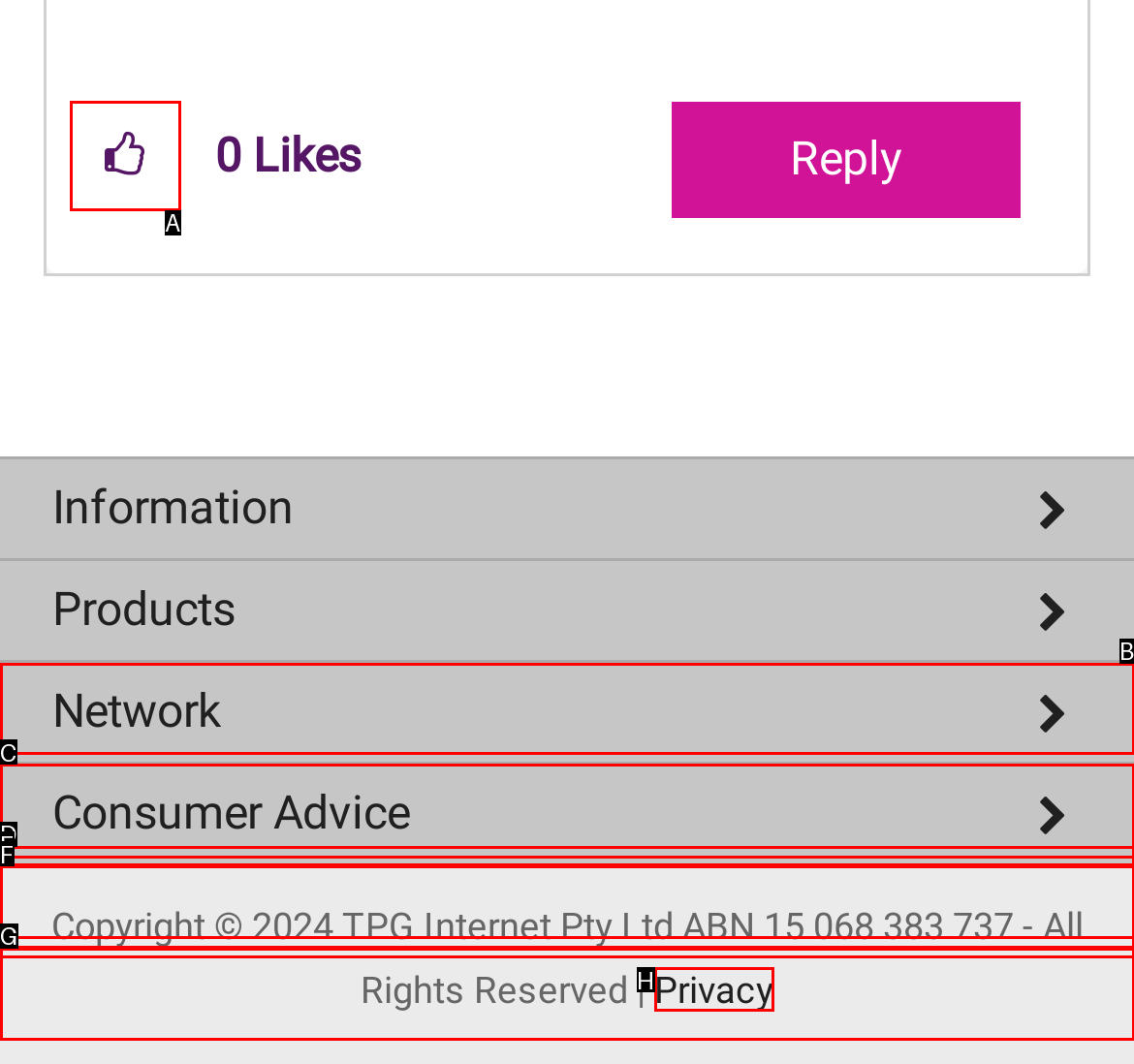Select the letter of the element you need to click to complete this task: View NBN plans
Answer using the letter from the specified choices.

B